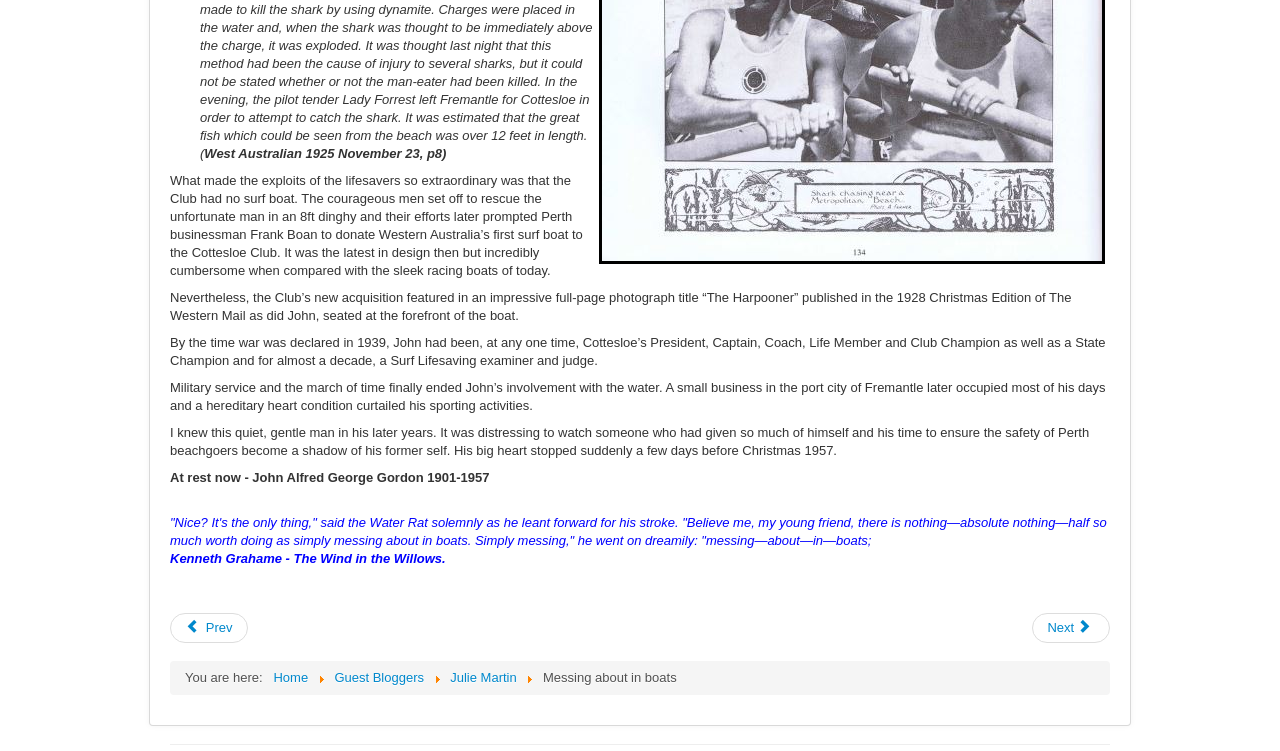What is the name of the author of the guest blog post?
Give a single word or phrase as your answer by examining the image.

Julie Martin